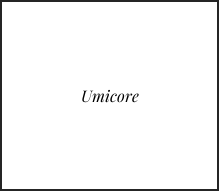What is the background color of the image?
Respond with a short answer, either a single word or a phrase, based on the image.

White